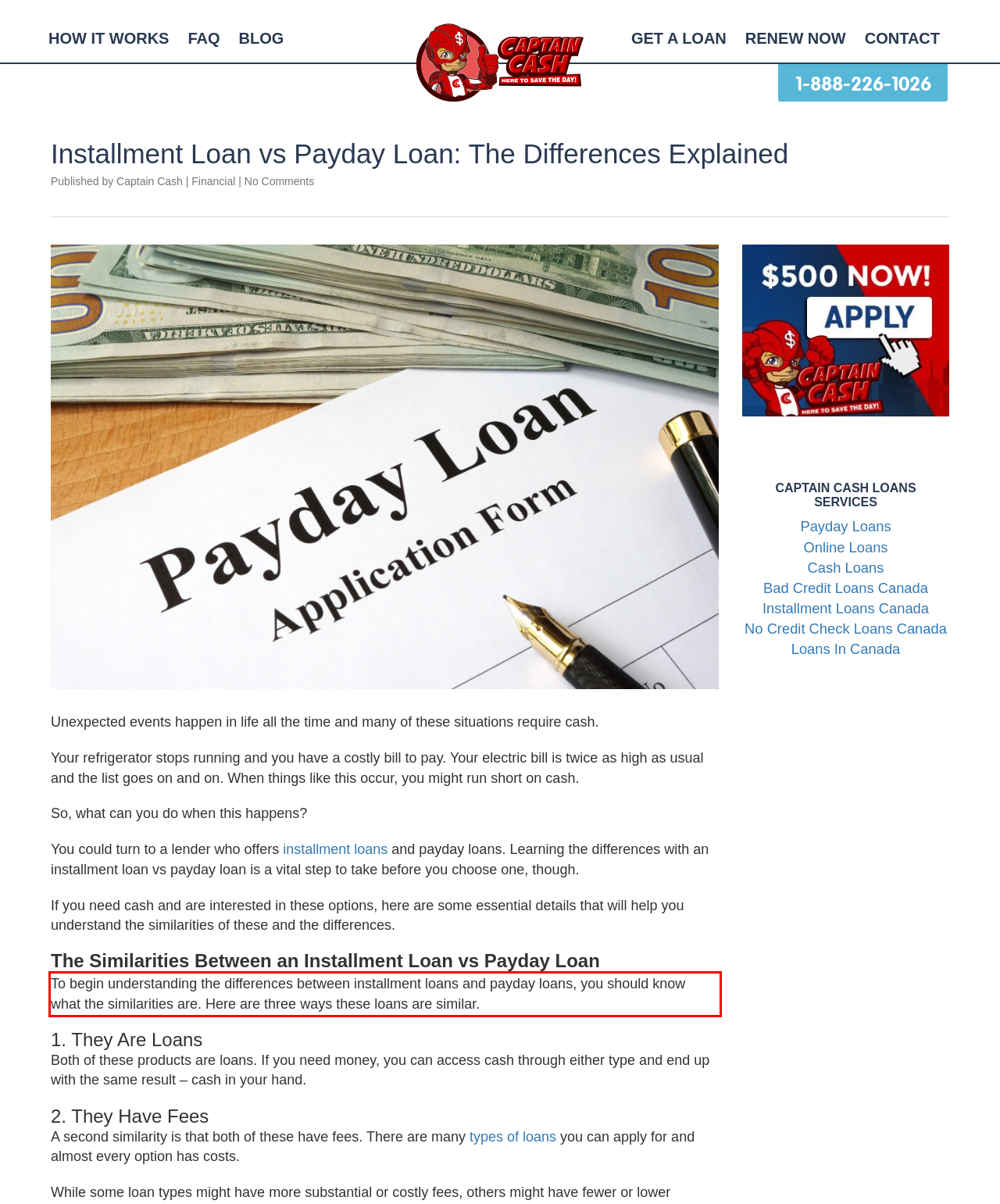Given the screenshot of a webpage, identify the red rectangle bounding box and recognize the text content inside it, generating the extracted text.

To begin understanding the differences between installment loans and payday loans, you should know what the similarities are. Here are three ways these loans are similar.